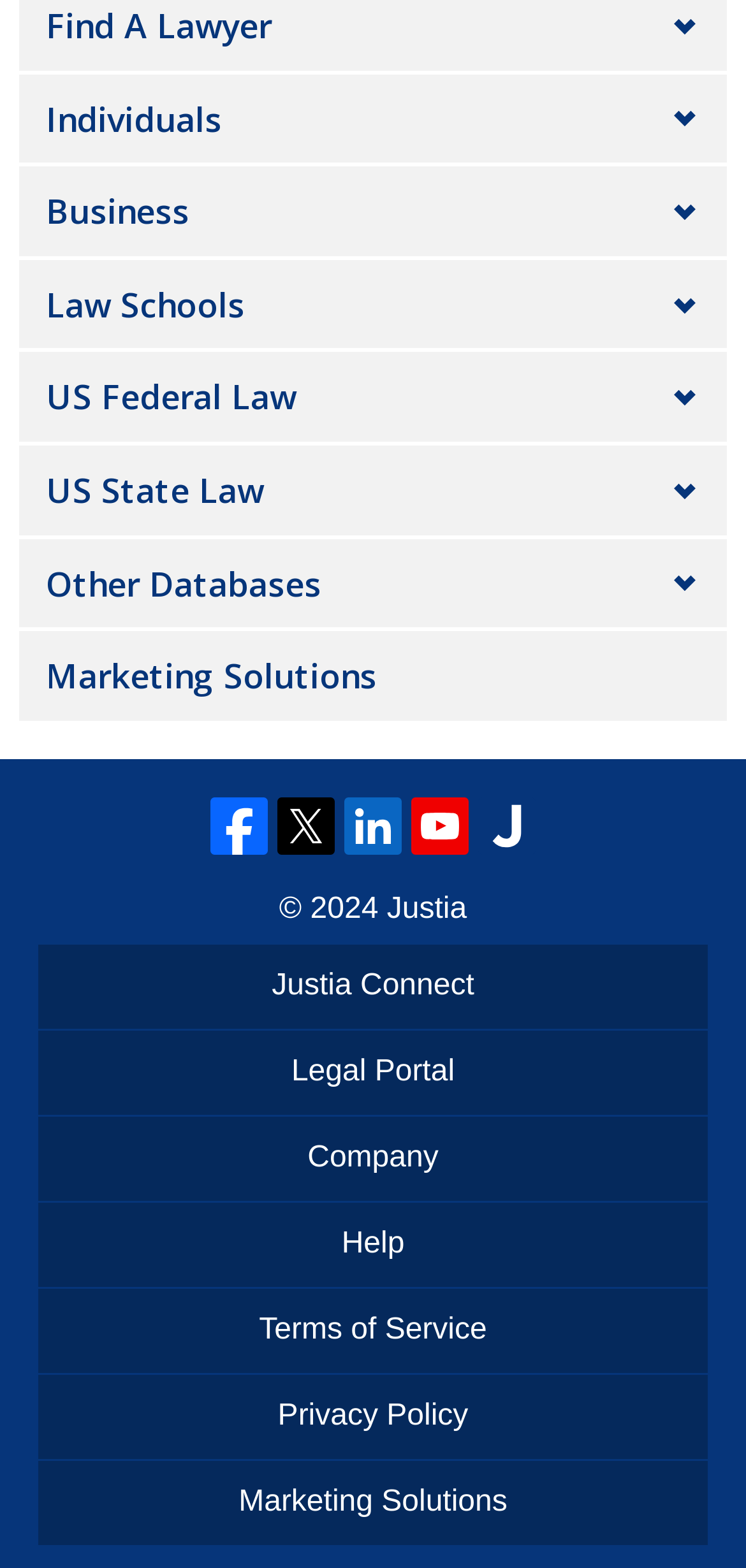What is the last link on the webpage?
Answer the question with a single word or phrase, referring to the image.

Marketing Solutions